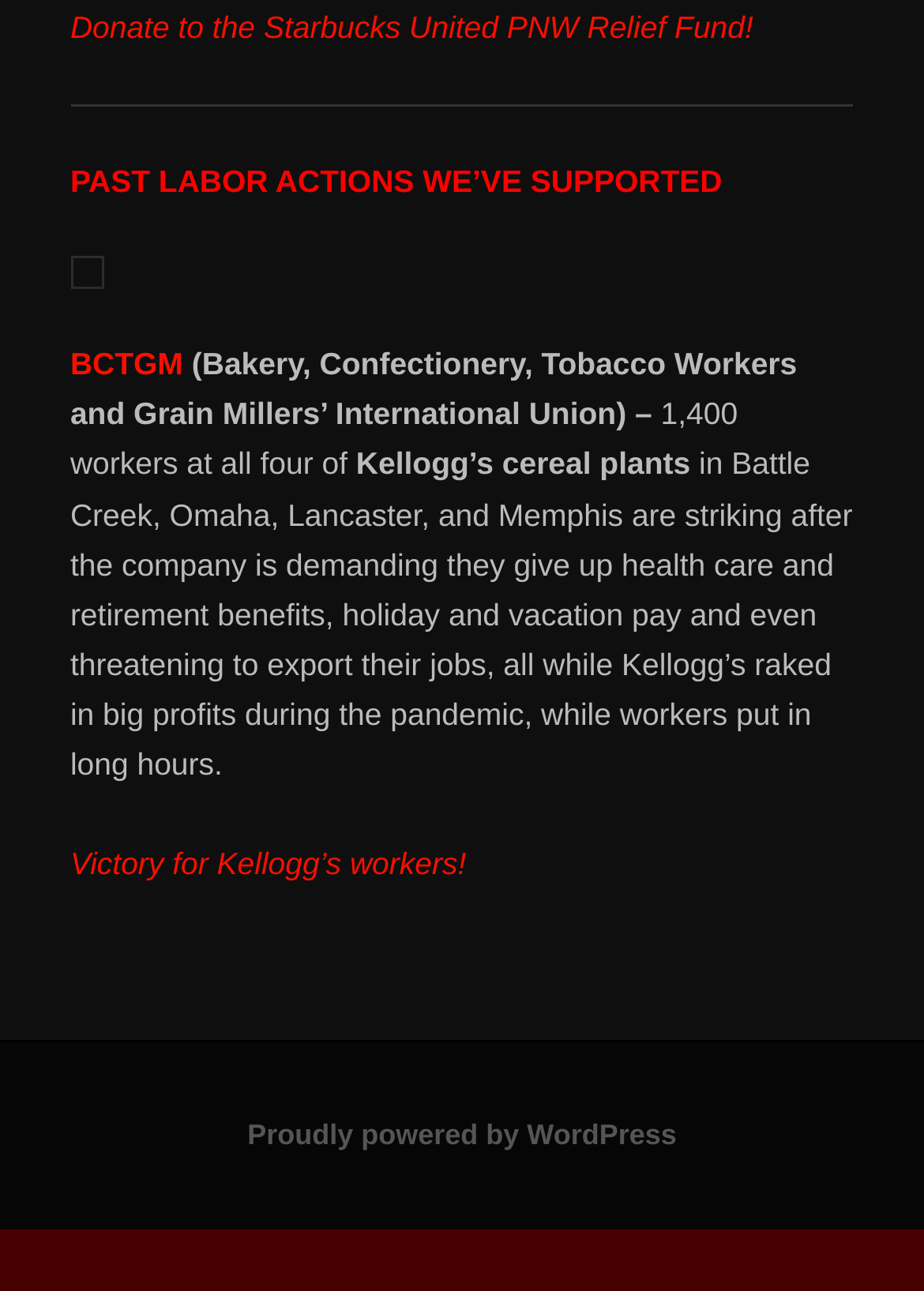Using the details in the image, give a detailed response to the question below:
What is the purpose of the Starbucks United PNW Relief Fund?

The link 'Donate to the Starbucks United PNW Relief Fund!' suggests that the purpose of the fund is to collect donations for workers, possibly those affected by labor actions or strikes.